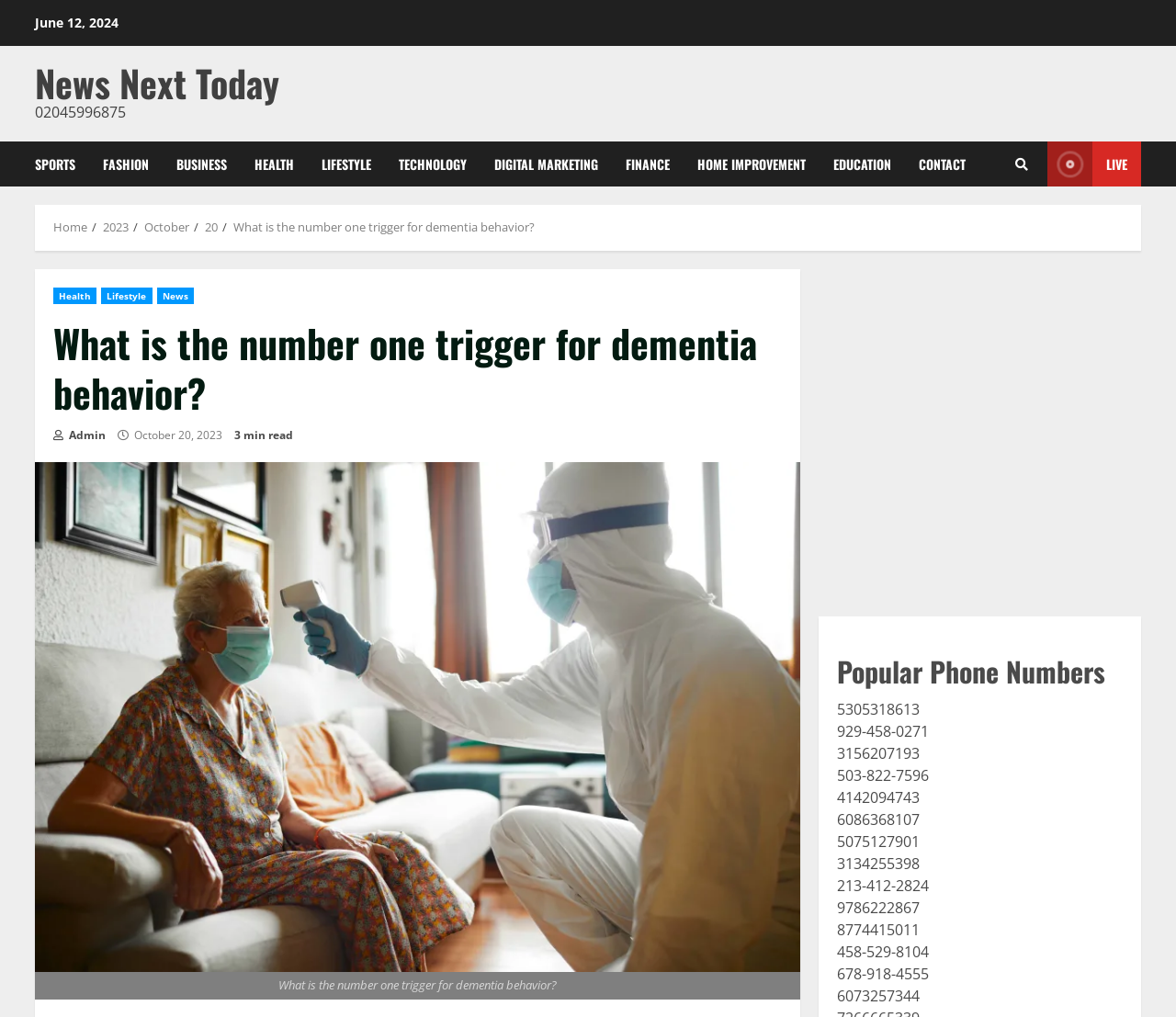Determine the bounding box coordinates of the clickable element necessary to fulfill the instruction: "Click on the 'What is the number one trigger for dementia behavior?' link". Provide the coordinates as four float numbers within the 0 to 1 range, i.e., [left, top, right, bottom].

[0.198, 0.215, 0.455, 0.231]